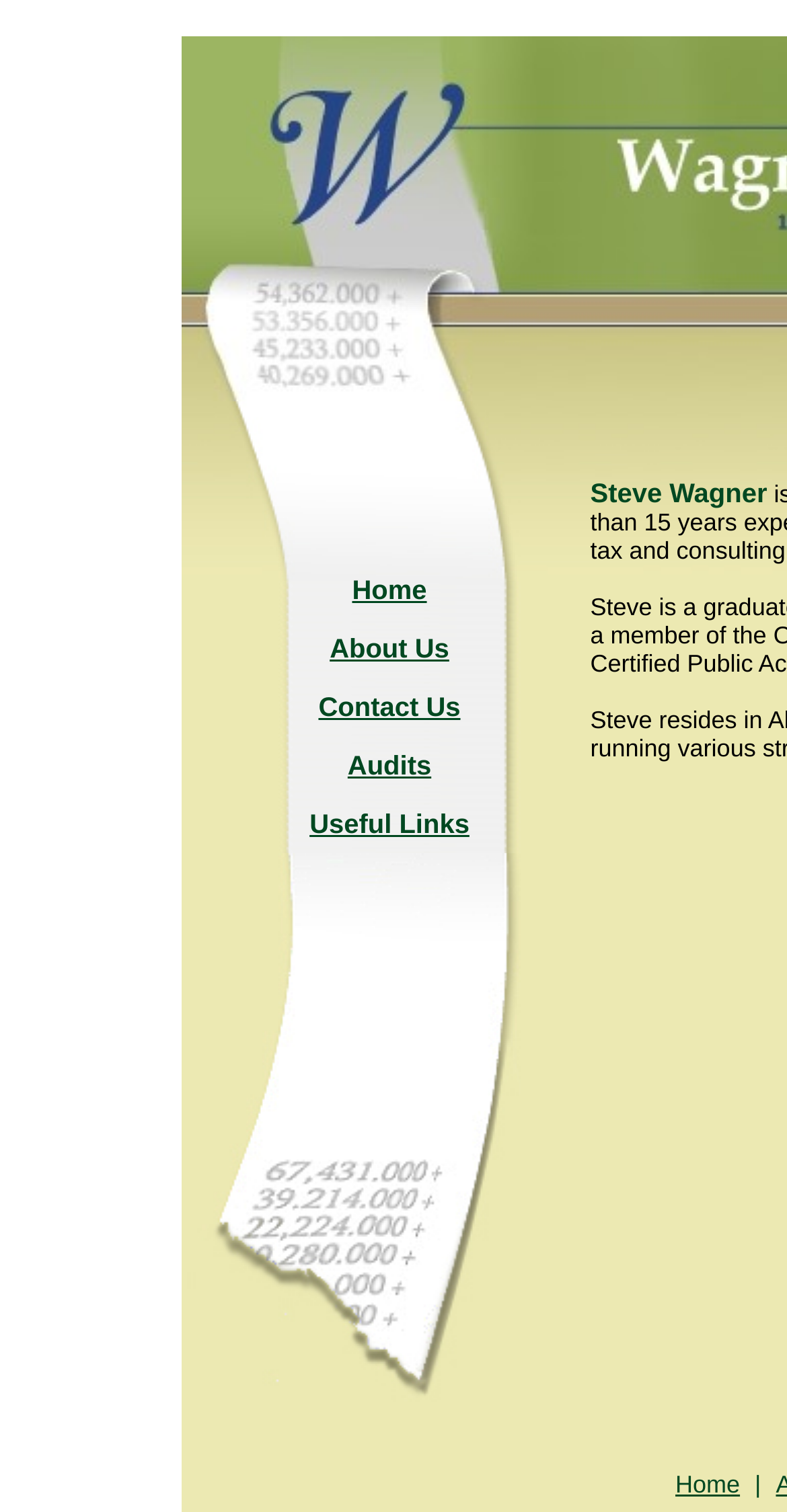Provide a one-word or short-phrase answer to the question:
What are the main navigation menu items?

Home, About Us, Contact Us, Audits, Useful Links